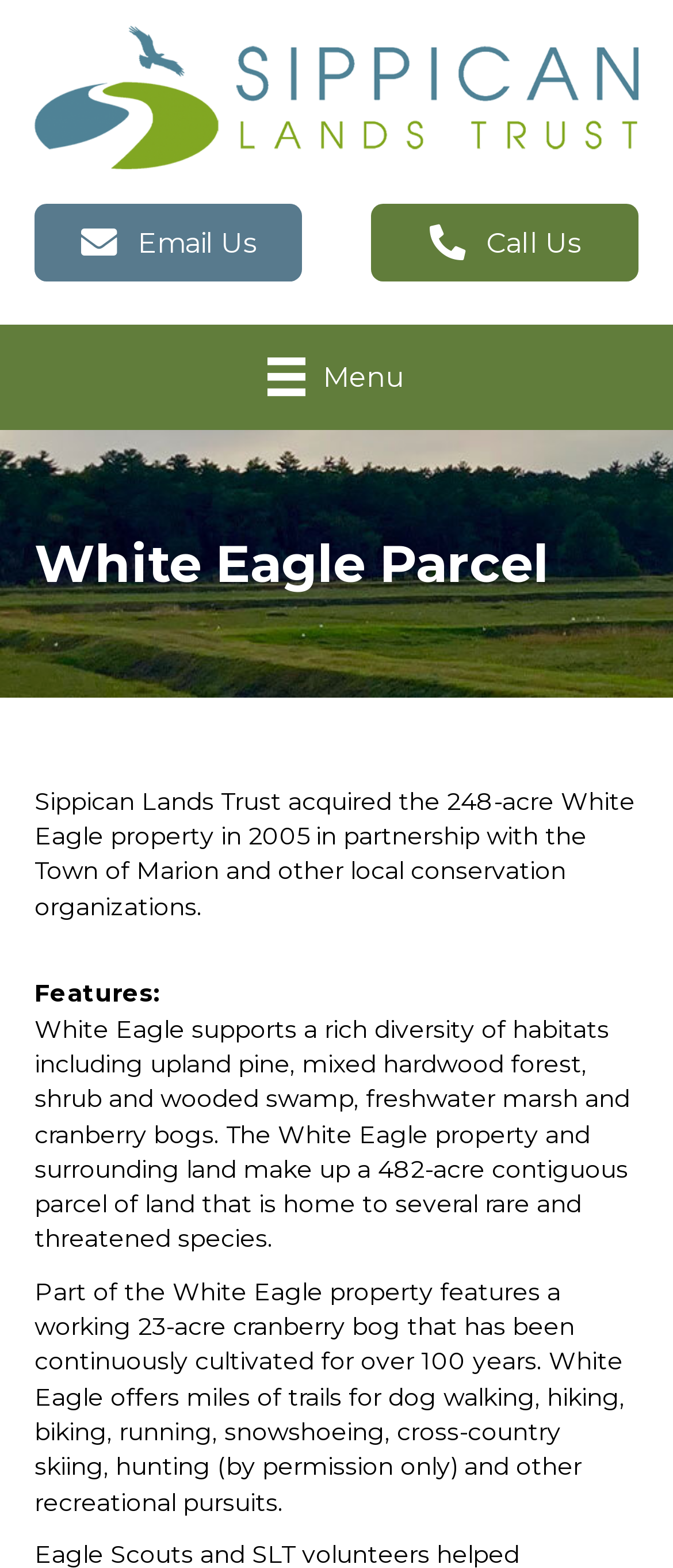What type of habitats are supported on the property?
Provide a one-word or short-phrase answer based on the image.

Diverse habitats